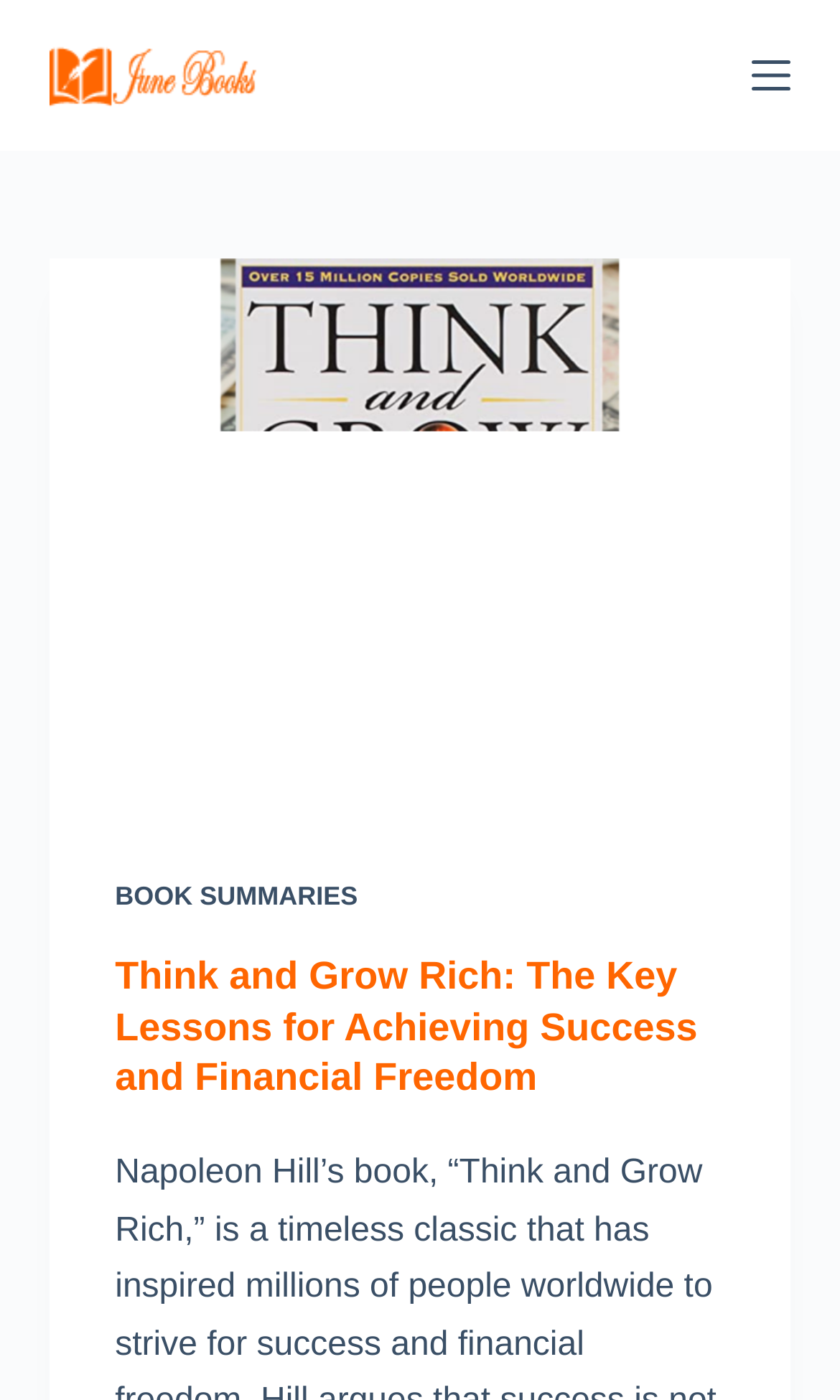Given the element description "Menu", identify the bounding box of the corresponding UI element.

[0.894, 0.04, 0.94, 0.068]